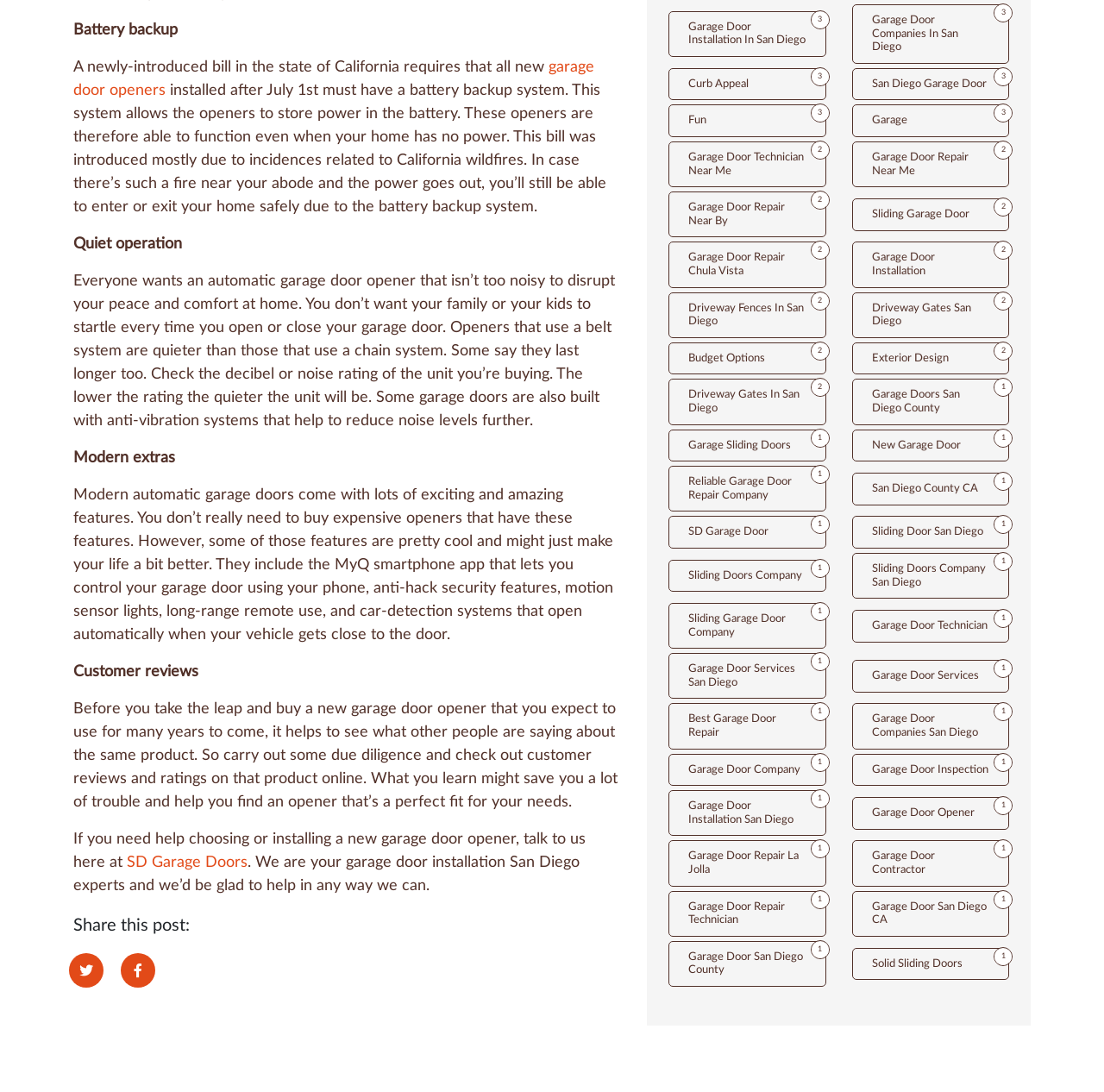Please determine the bounding box coordinates of the element to click in order to execute the following instruction: "Click on 'Garage Door Installation In San Diego'". The coordinates should be four float numbers between 0 and 1, specified as [left, top, right, bottom].

[0.623, 0.019, 0.73, 0.043]